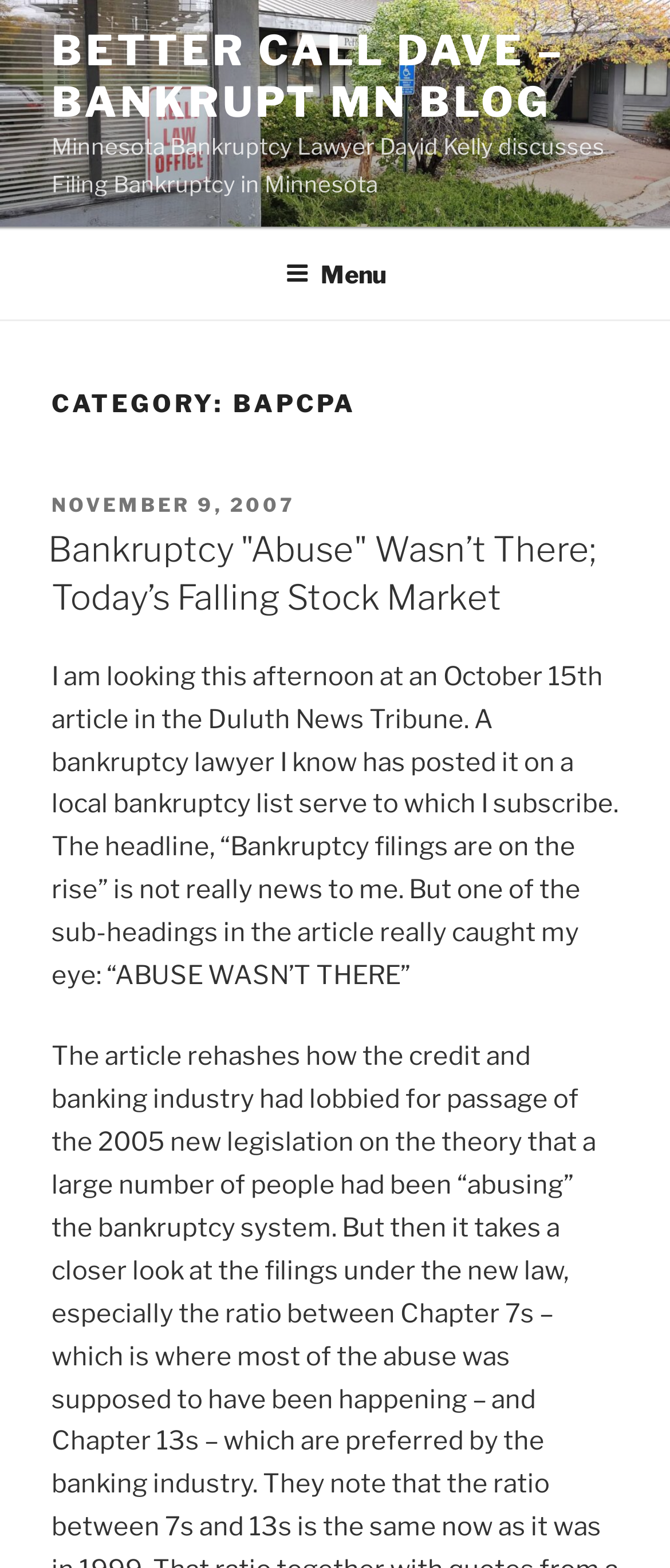What is the date of the blog post?
Please answer the question as detailed as possible based on the image.

I found the answer by examining the link element with the text 'NOVEMBER 9, 2007', which is associated with a time element and appears to be the date of the blog post.